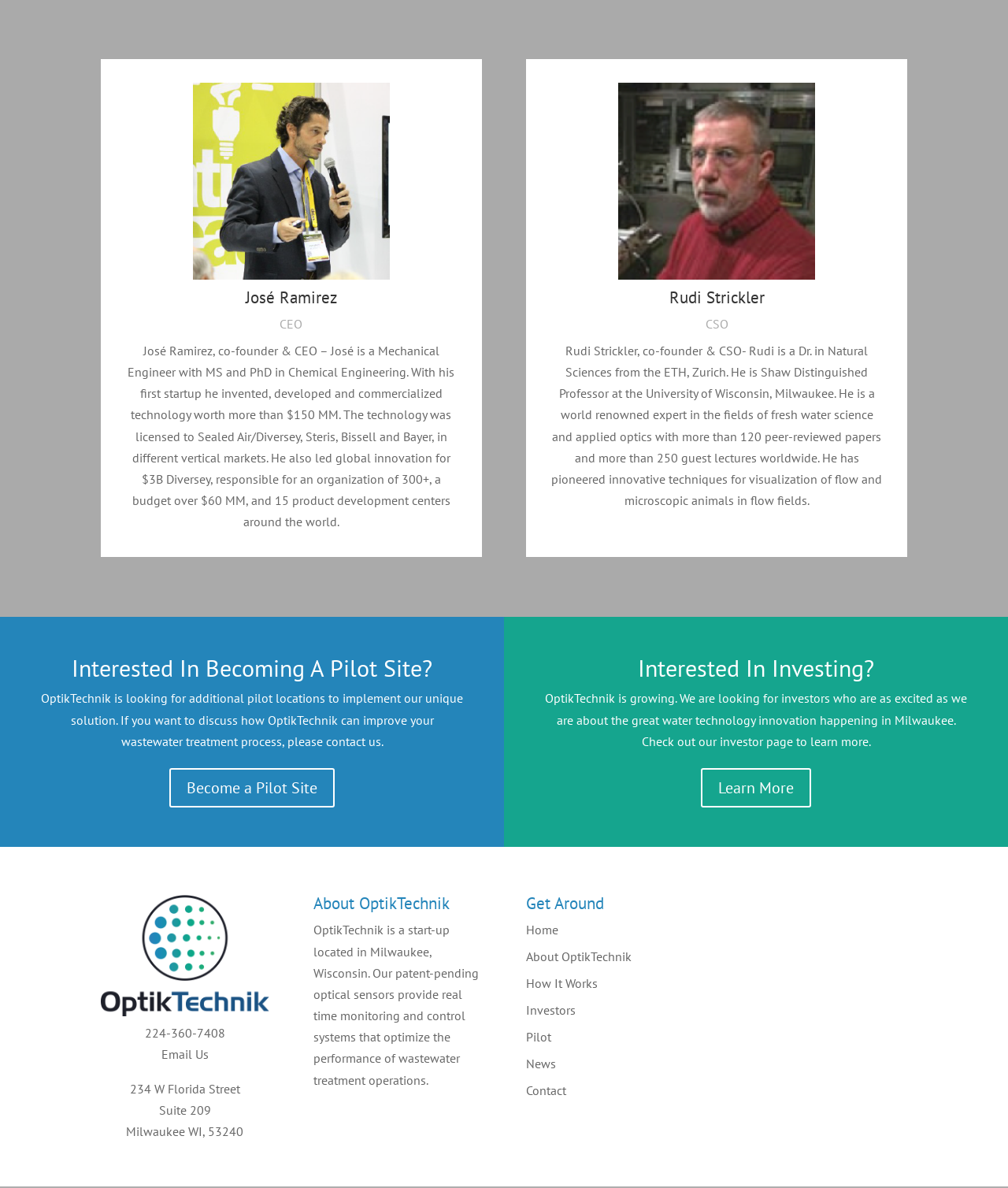Identify the bounding box coordinates for the UI element described by the following text: "Urban Design (xii) Container Hotel". Provide the coordinates as four float numbers between 0 and 1, in the format [left, top, right, bottom].

None